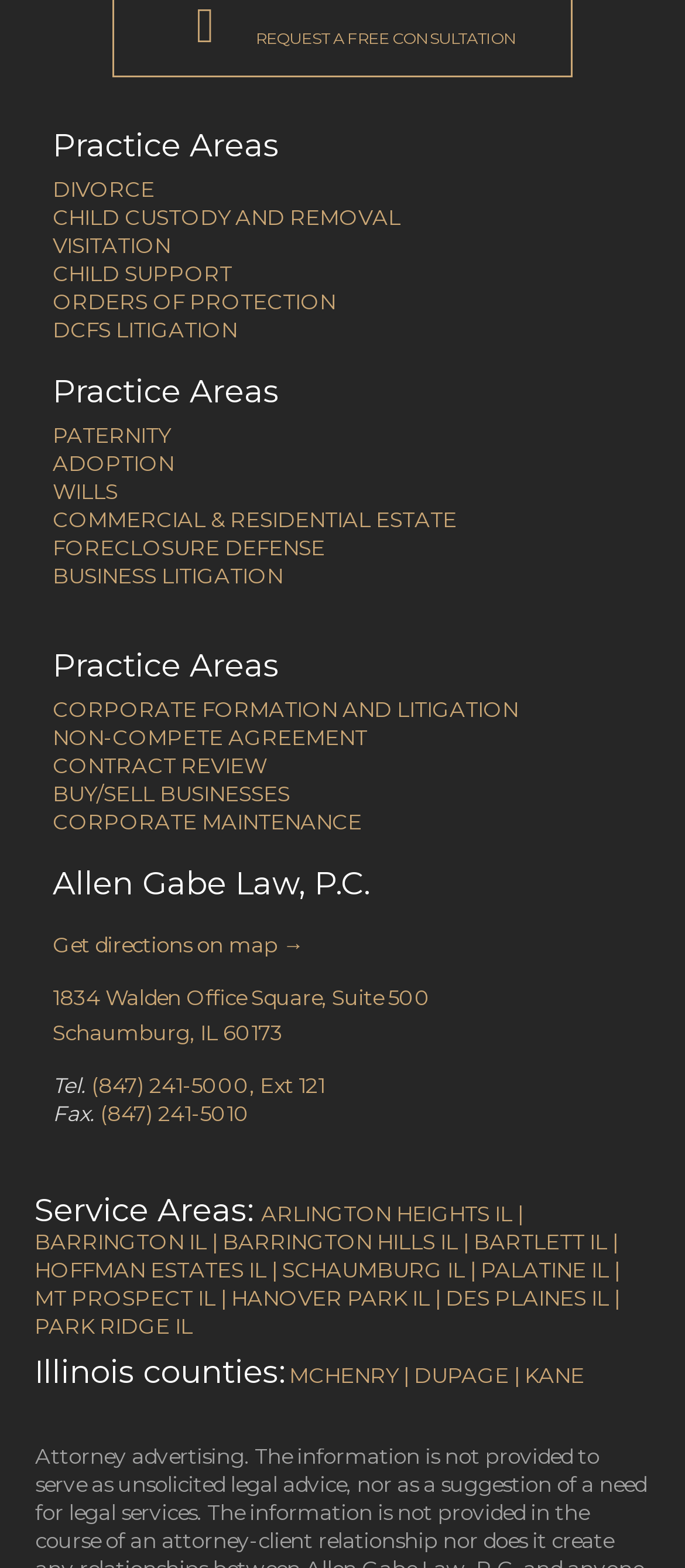Identify the bounding box coordinates of the region that needs to be clicked to carry out this instruction: "View services in ARLINGTON HEIGHTS IL". Provide these coordinates as four float numbers ranging from 0 to 1, i.e., [left, top, right, bottom].

[0.381, 0.766, 0.747, 0.783]